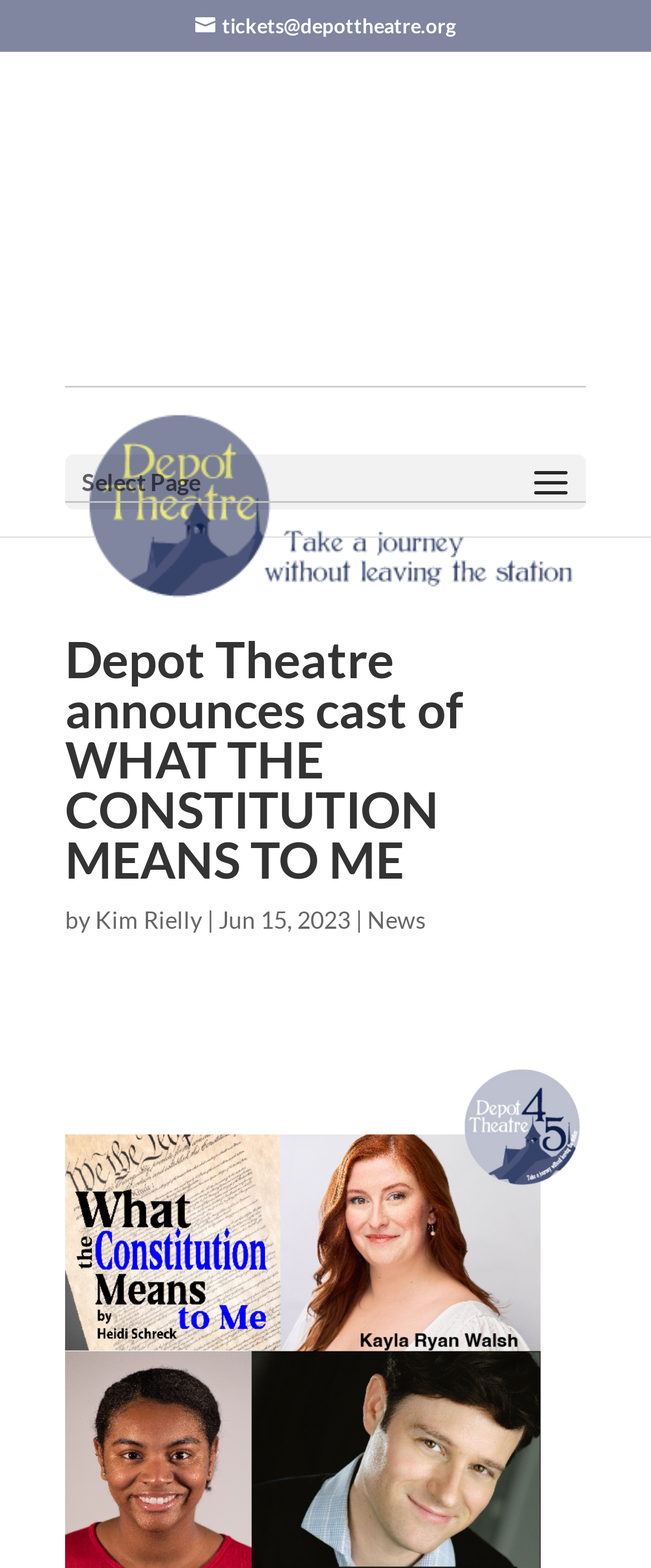Please determine the bounding box coordinates for the UI element described as: "alt="The Depot Theatre"".

[0.1, 0.312, 0.9, 0.33]